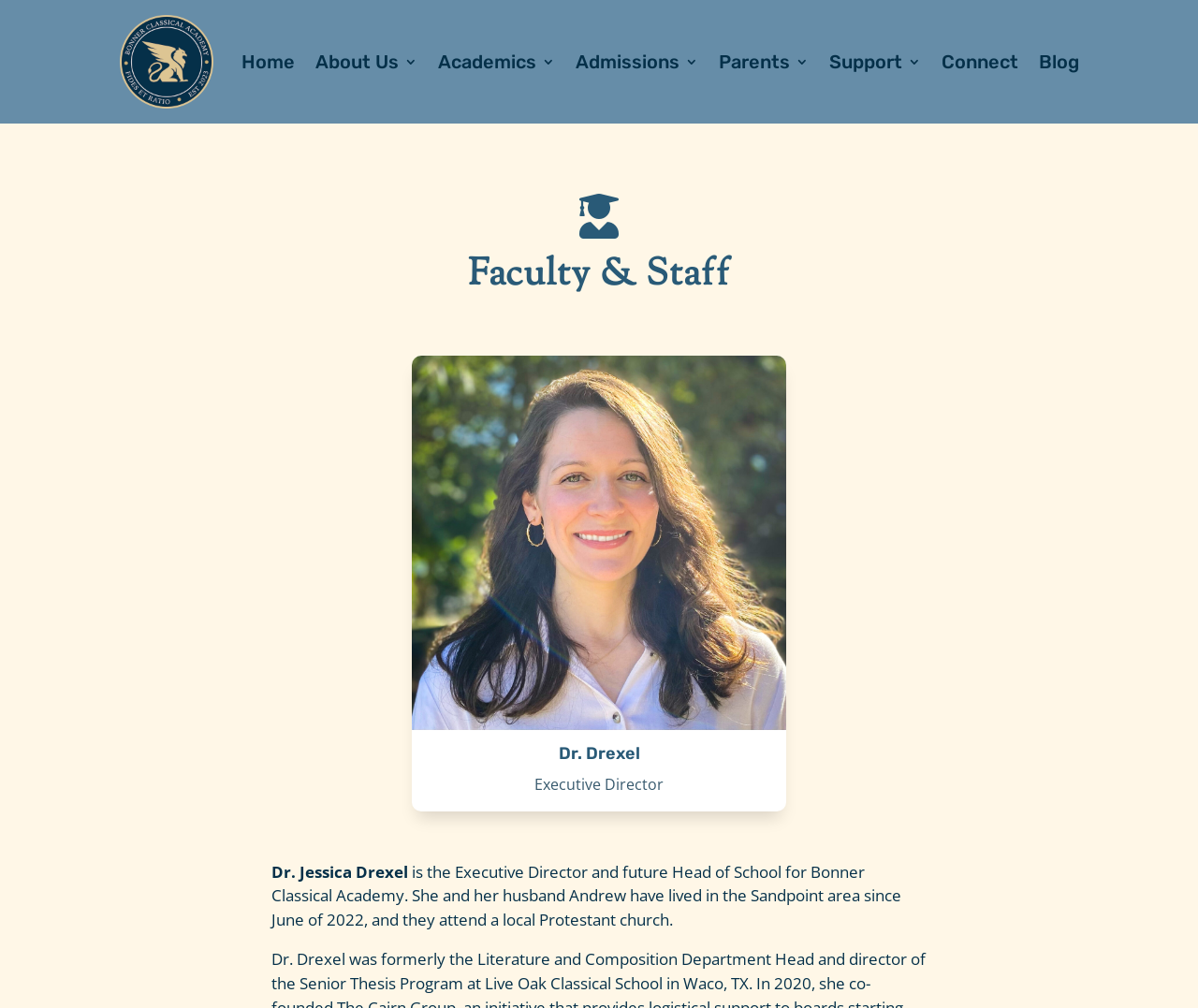Specify the bounding box coordinates (top-left x, top-left y, bottom-right x, bottom-right y) of the UI element in the screenshot that matches this description: About Us

[0.263, 0.015, 0.348, 0.108]